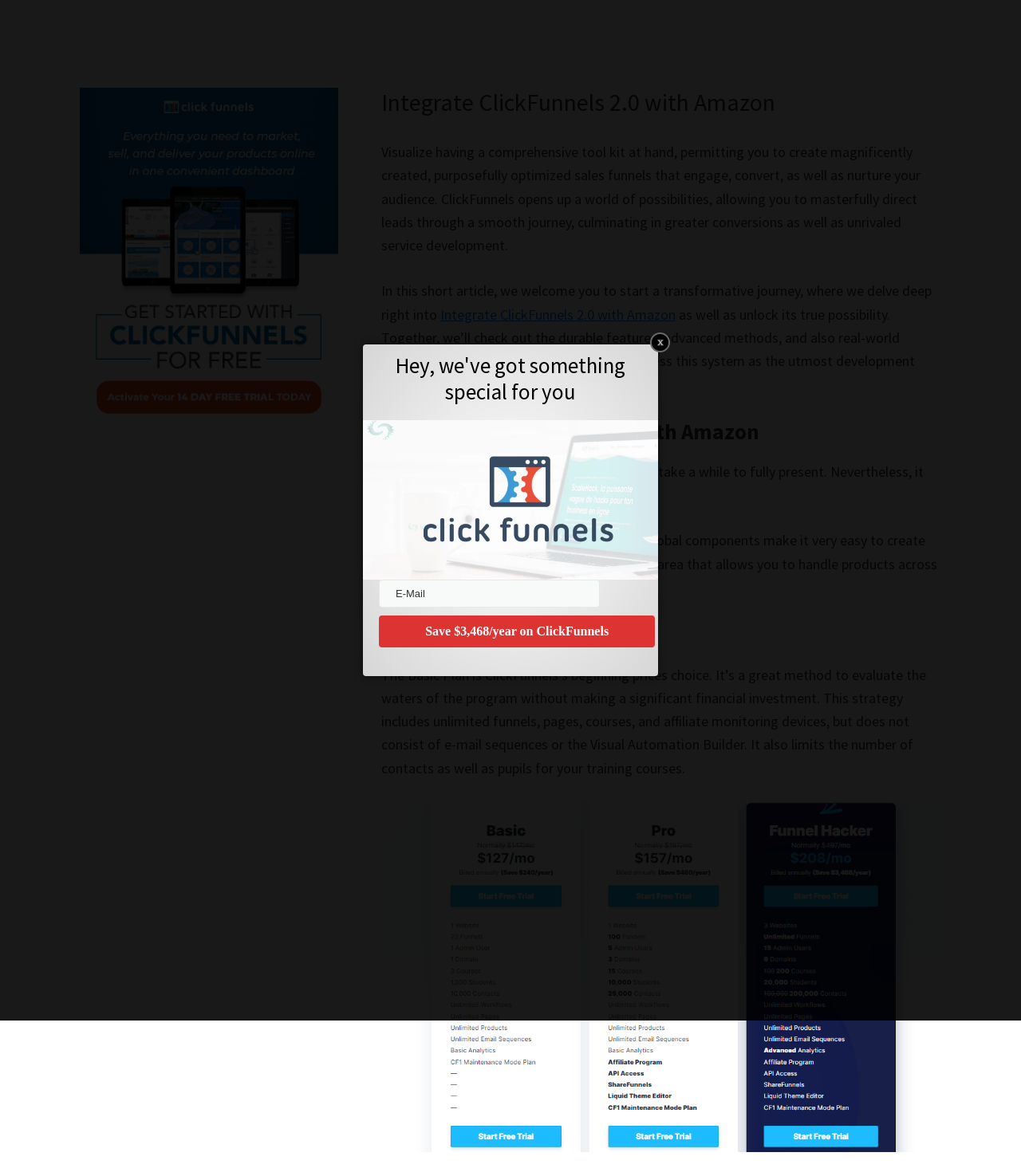Identify the bounding box coordinates for the UI element described as follows: "alt="{CF2}"". Ensure the coordinates are four float numbers between 0 and 1, formatted as [left, top, right, bottom].

[0.078, 0.075, 0.331, 0.364]